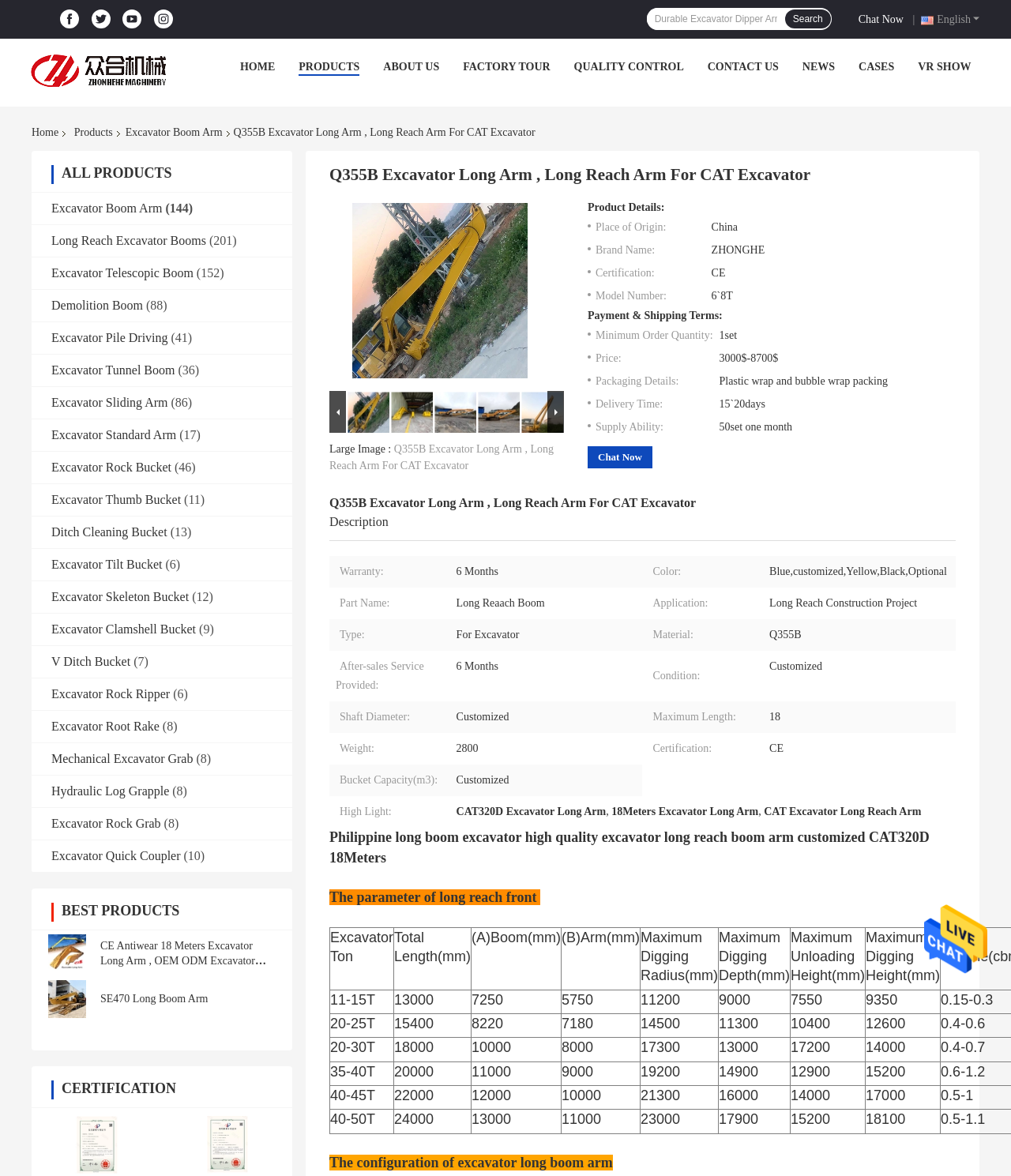Identify the bounding box for the element characterized by the following description: "Cases".

[0.849, 0.052, 0.885, 0.062]